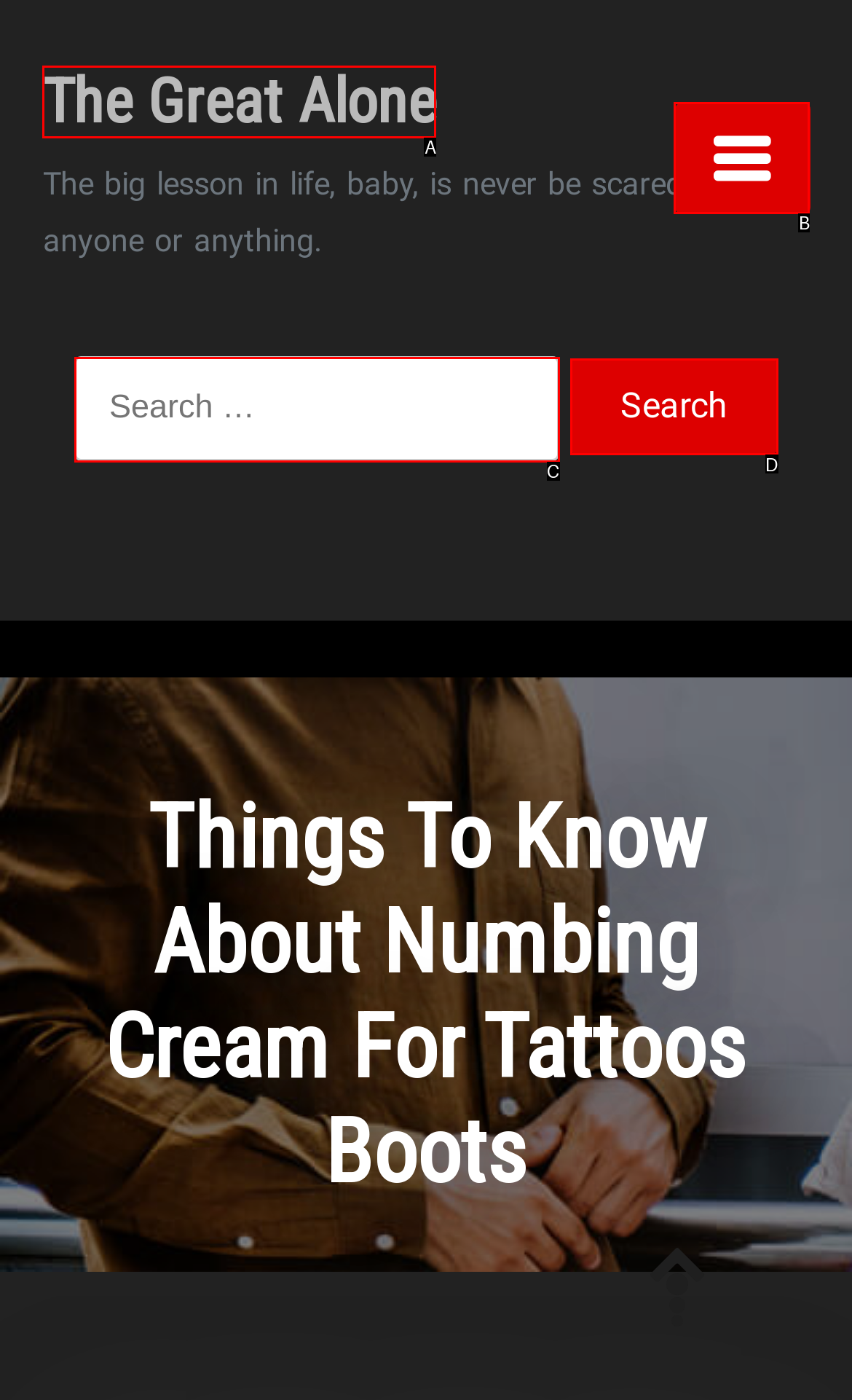Identify the HTML element that corresponds to the description: parent_node: Search for: value="Search" Provide the letter of the matching option directly from the choices.

D